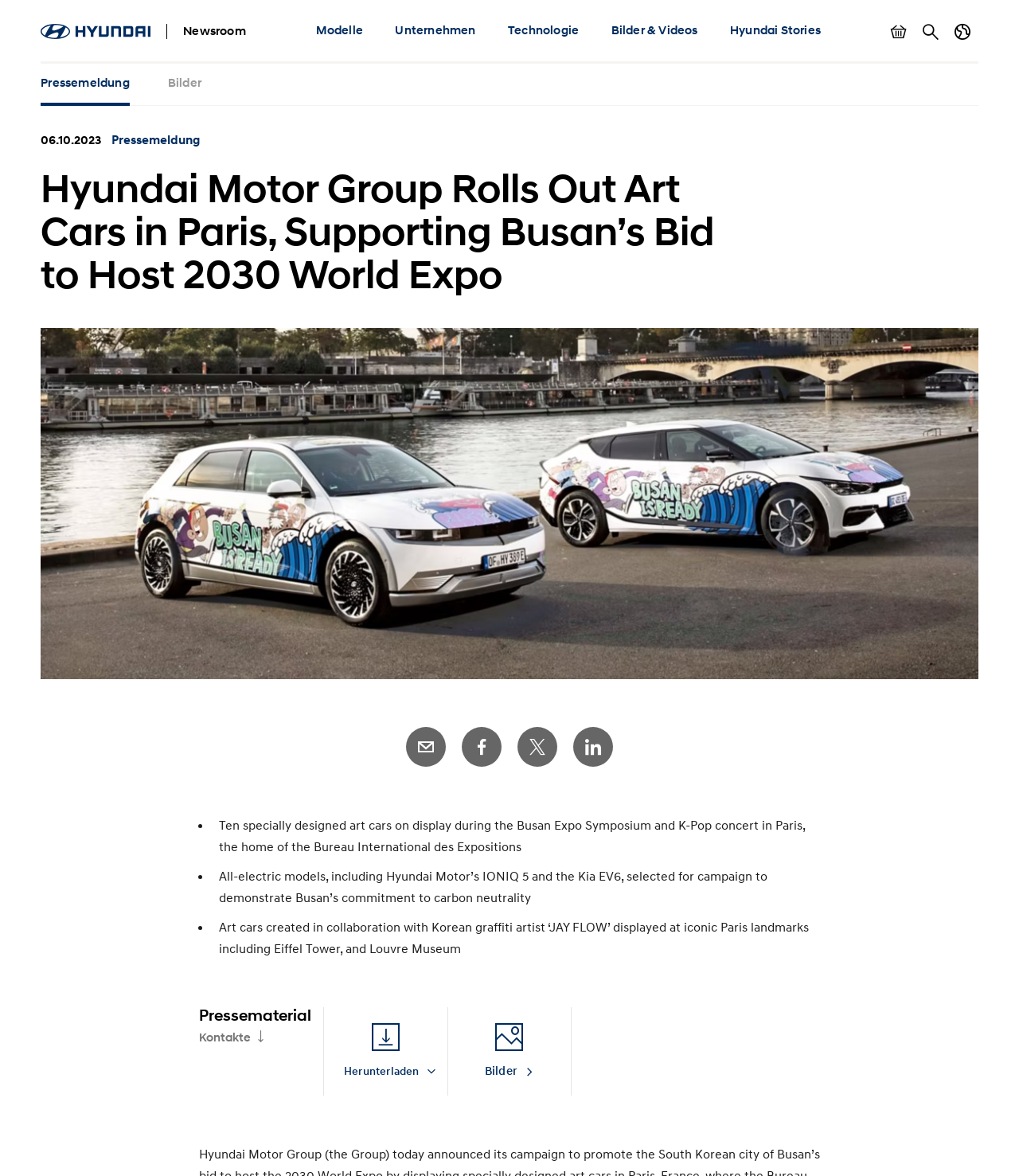Given the element description "Suche", identify the bounding box of the corresponding UI element.

[0.898, 0.014, 0.929, 0.041]